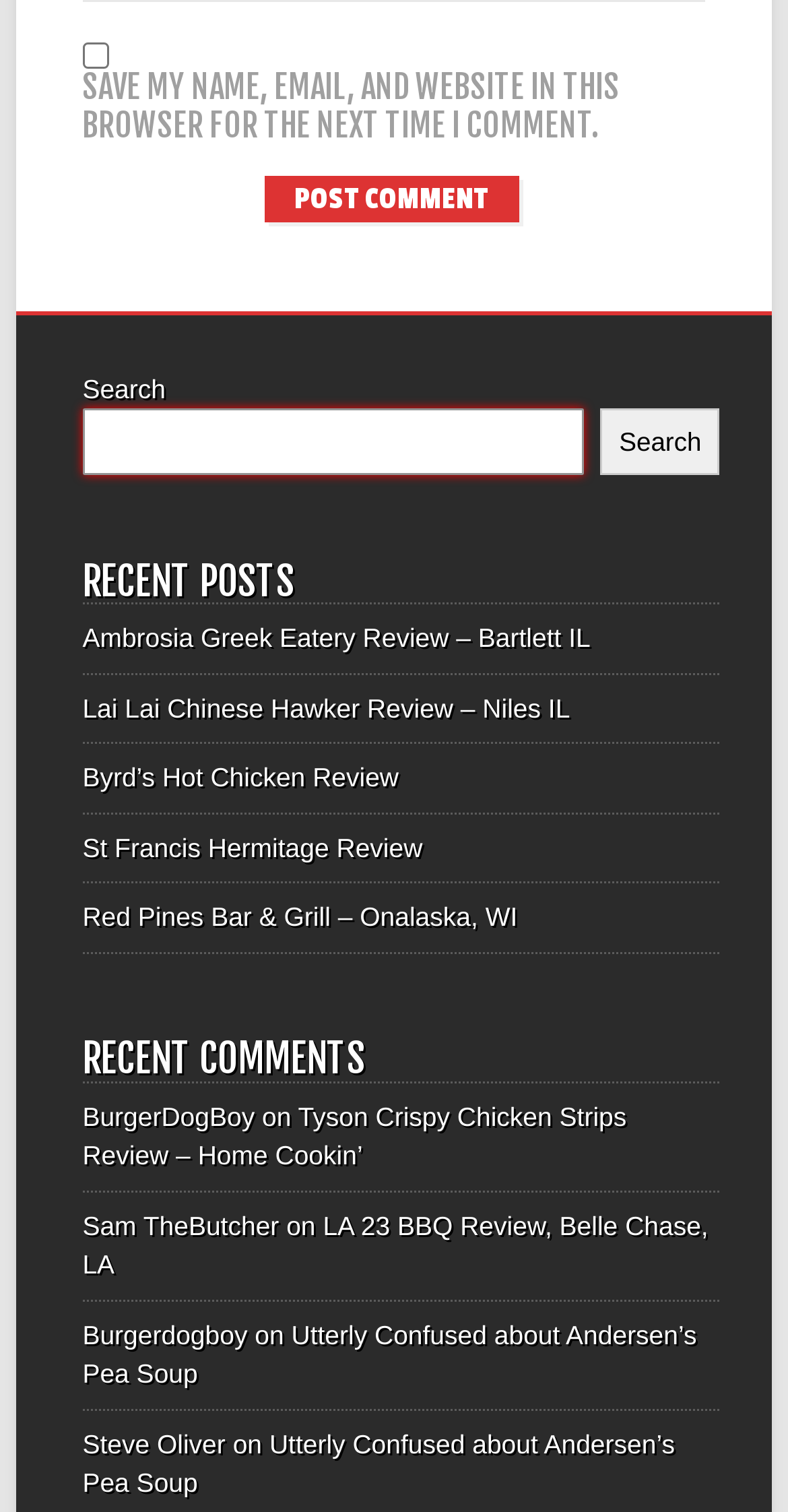Show me the bounding box coordinates of the clickable region to achieve the task as per the instruction: "Check recent comments".

[0.105, 0.686, 0.913, 0.715]